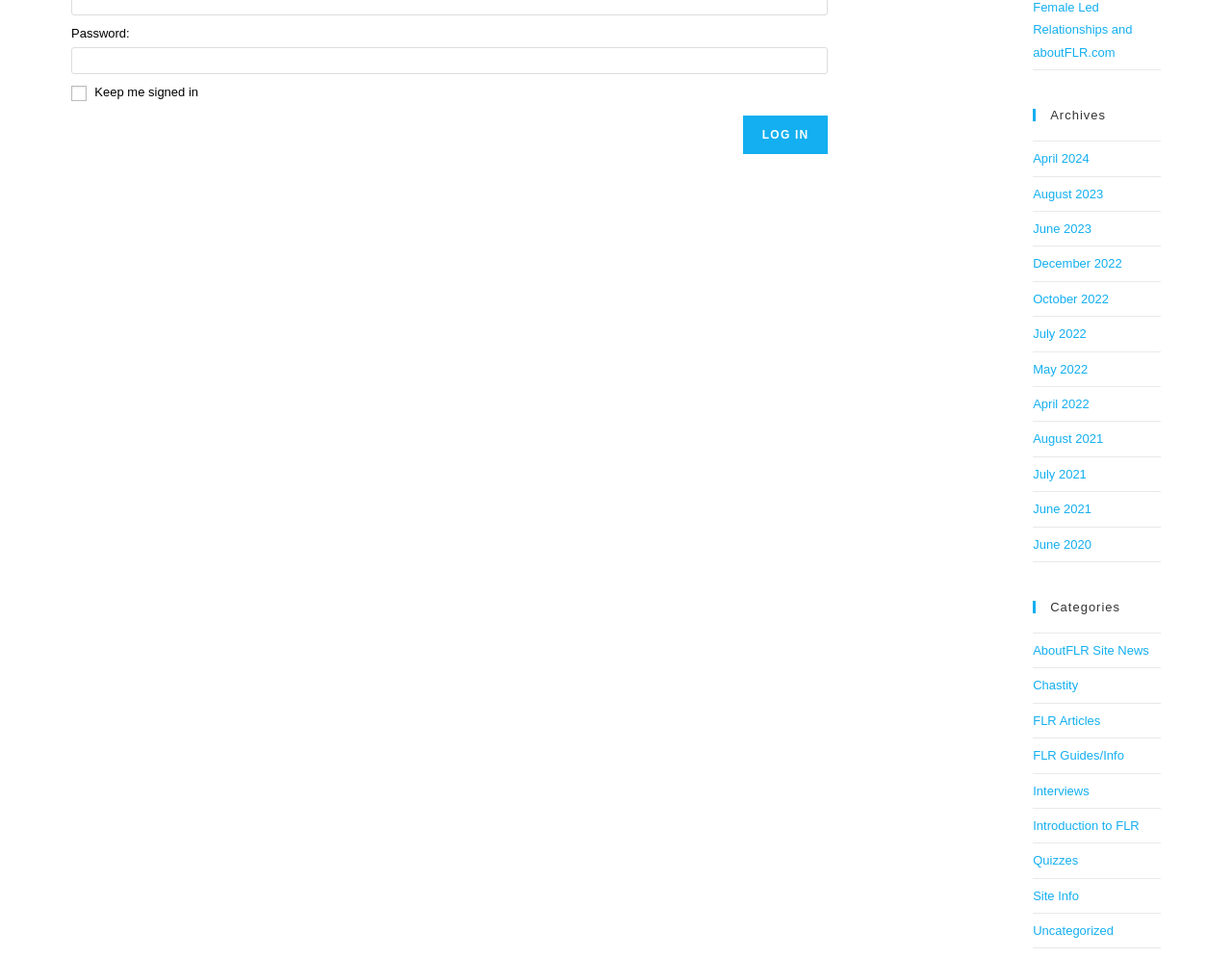Specify the bounding box coordinates of the area to click in order to follow the given instruction: "Go to 'AboutFLR Site News'."

[0.838, 0.671, 0.933, 0.686]